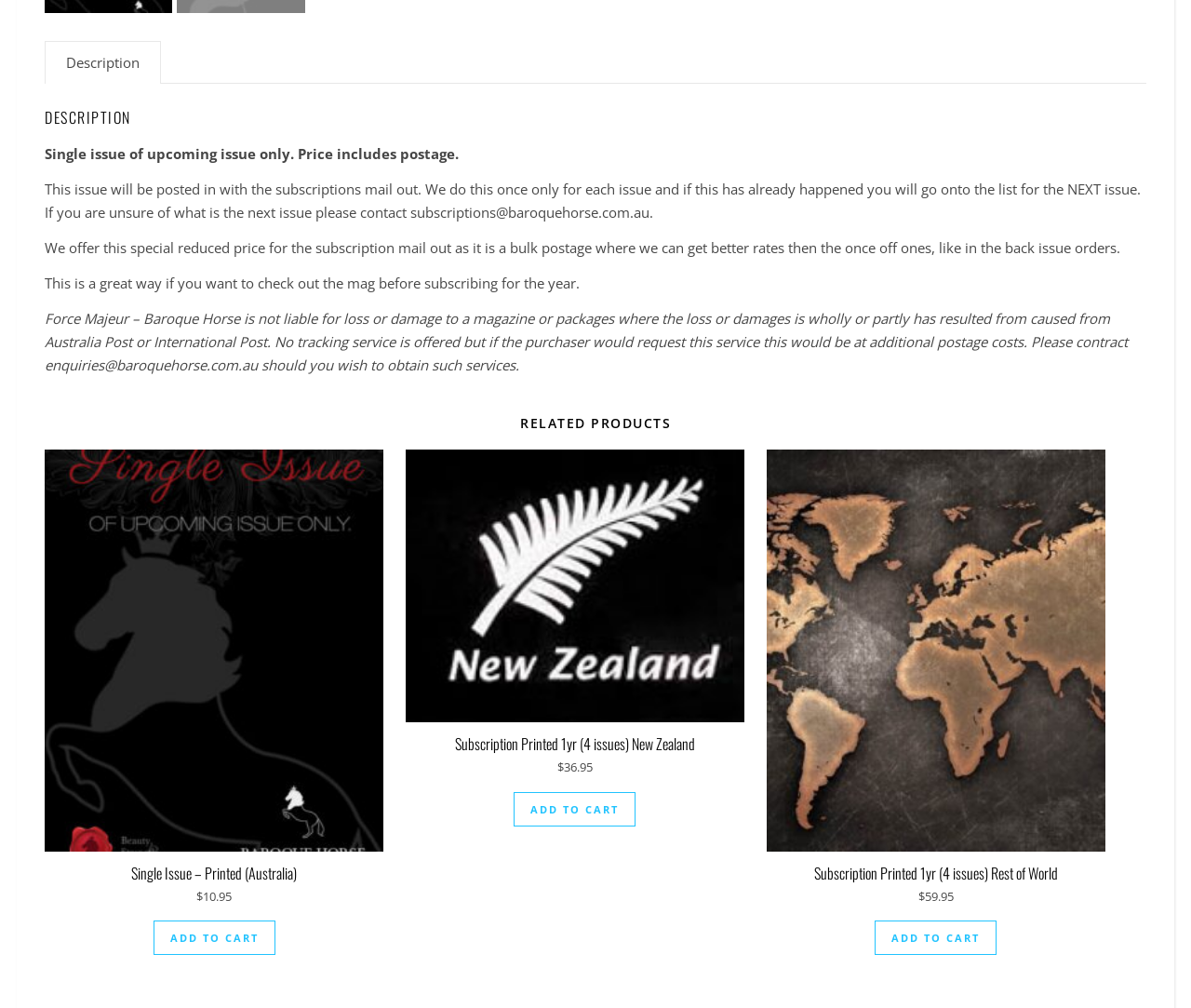Please answer the following question using a single word or phrase: 
Who is responsible for loss or damage to a magazine?

Australia Post or International Post